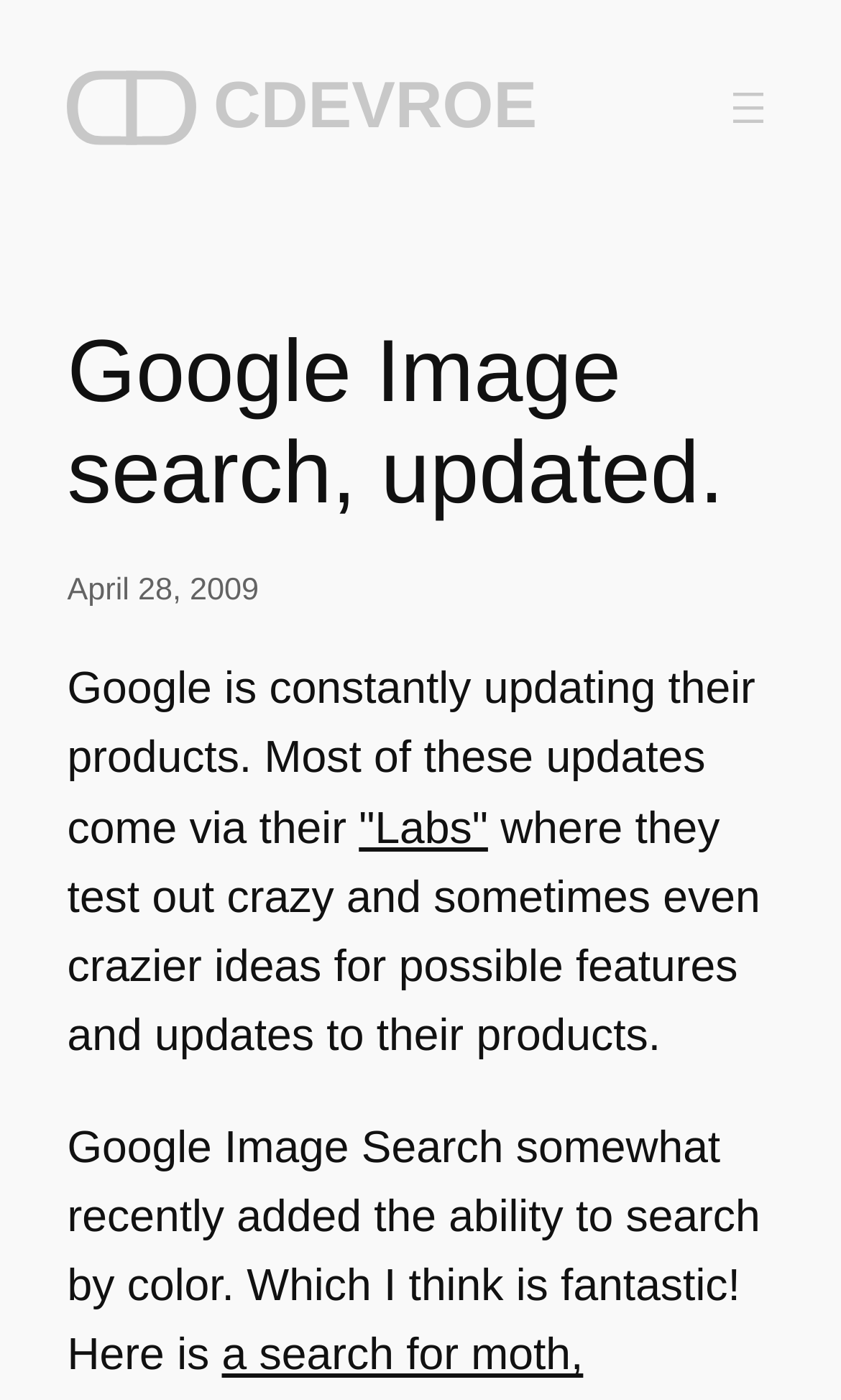Please find and generate the text of the main header of the webpage.

Google Image search, updated.